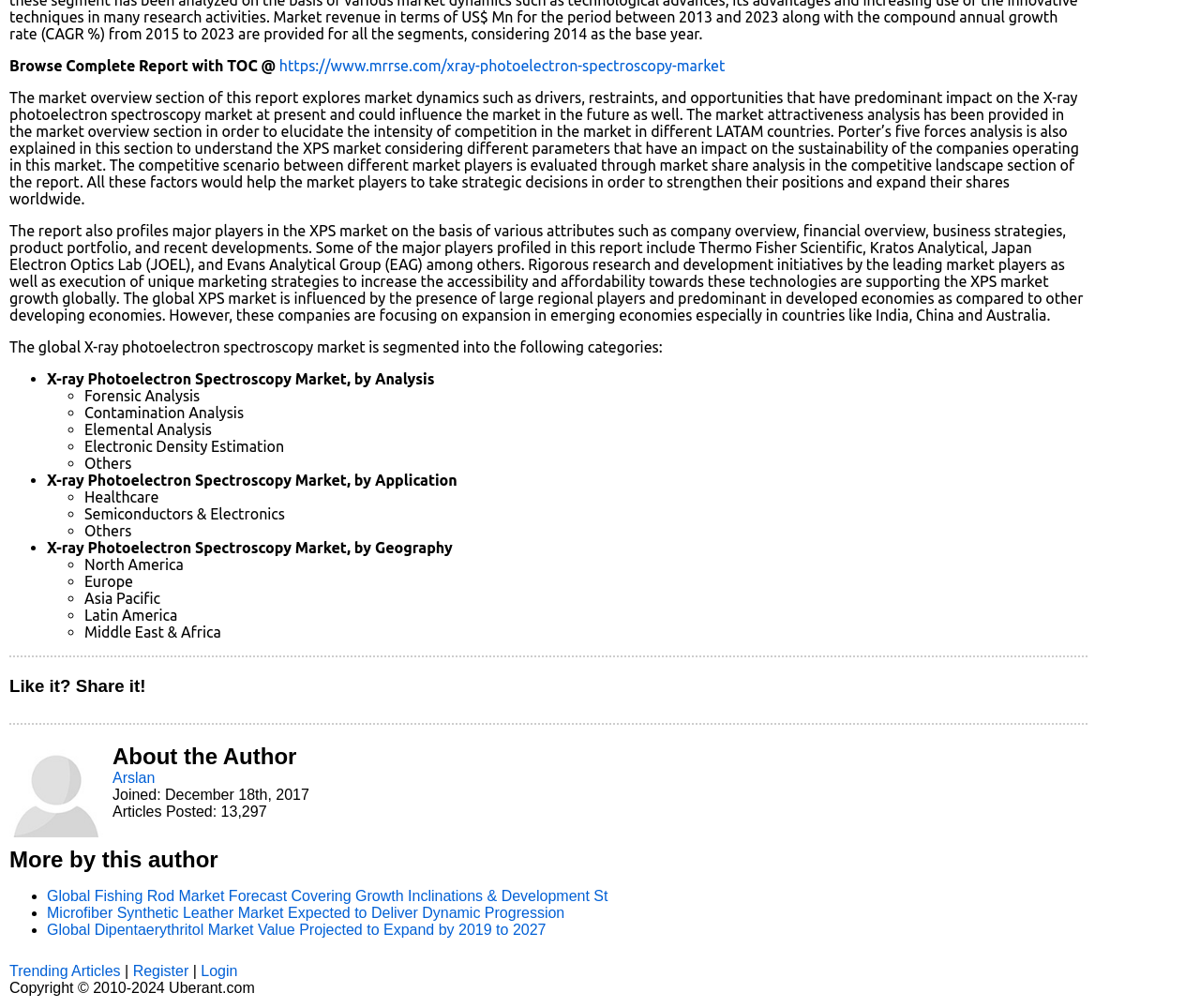Show the bounding box coordinates for the HTML element described as: "Register".

[0.111, 0.955, 0.157, 0.971]